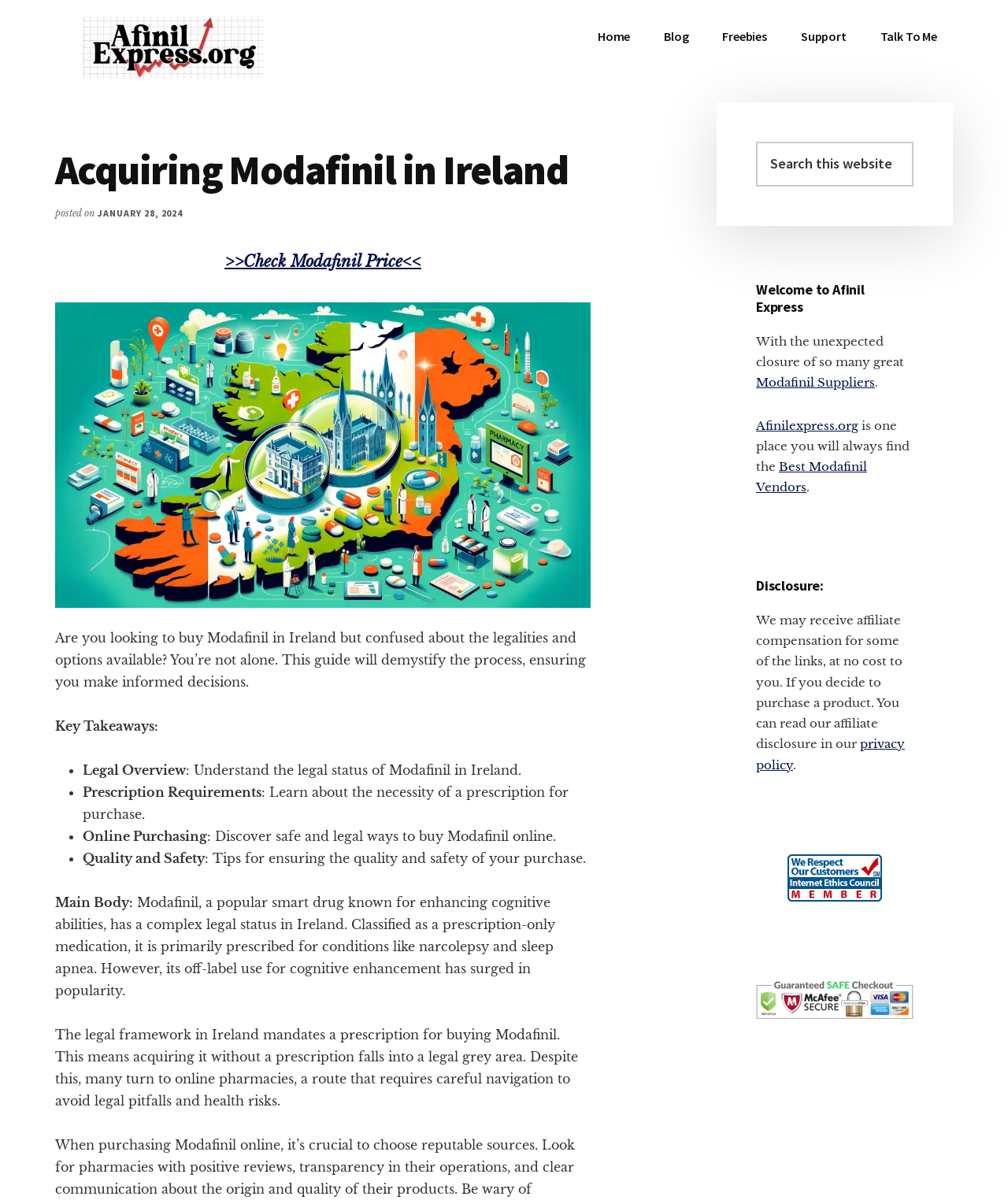What is the purpose of the 'Search this website' box?
Give a detailed explanation using the information visible in the image.

The 'Search this website' box is located in the primary sidebar, and its purpose is to allow users to search for specific content within the website.